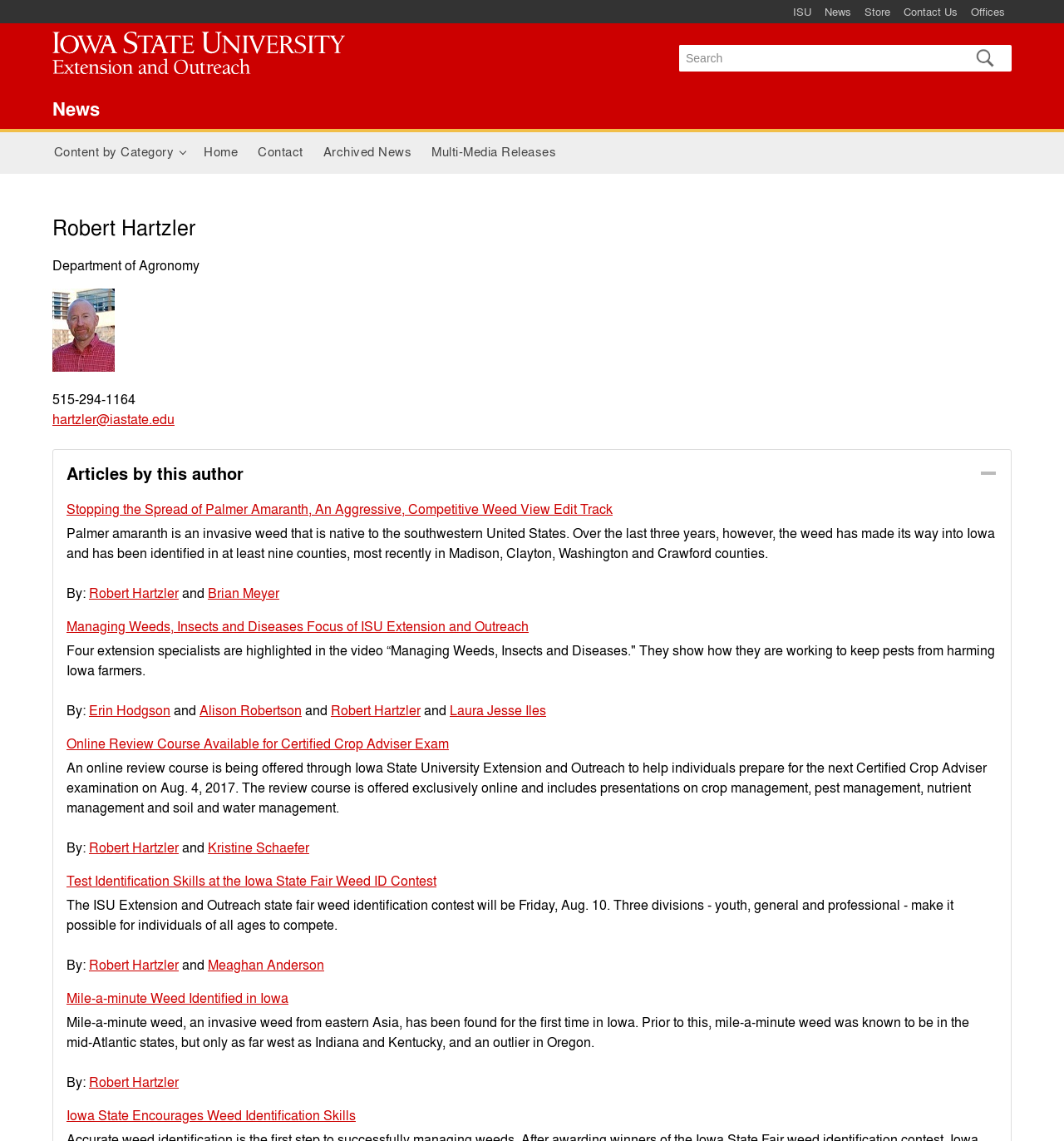Answer this question using a single word or a brief phrase:
What is the phone number of the author?

515-294-1164